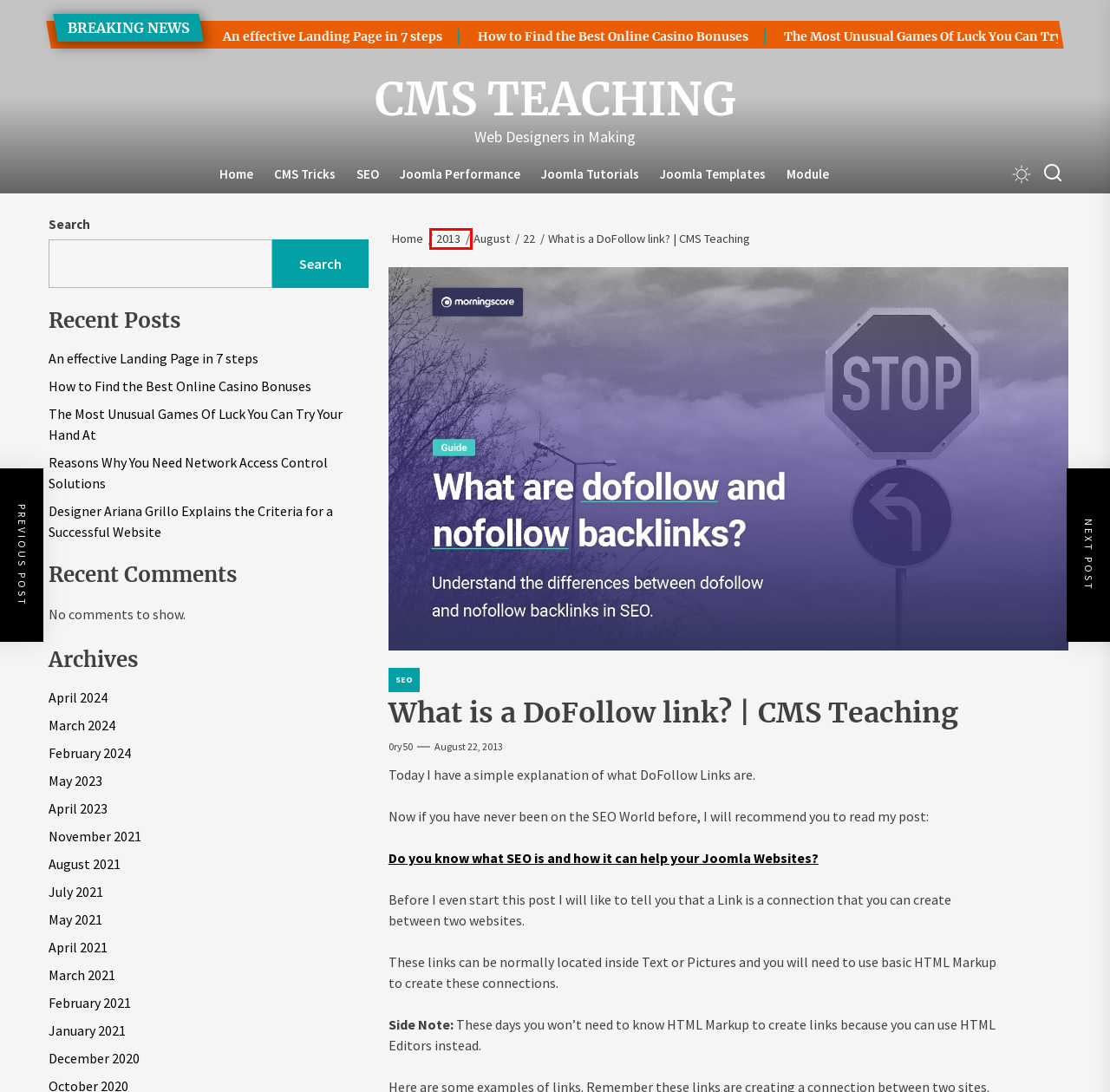You have a screenshot showing a webpage with a red bounding box highlighting an element. Choose the webpage description that best fits the new webpage after clicking the highlighted element. The descriptions are:
A. What is SEO and how it helps your Joomla sites? | CMS Teaching – CMS Teaching
B. CMS Teaching – Web Designers in Making
C. 2013 – CMS Teaching
D. August 2021 – CMS Teaching
E. Joomla Performance – CMS Teaching
F. May 2021 – CMS Teaching
G. Joomla Tutorials – CMS Teaching
H. May 2023 – CMS Teaching

C